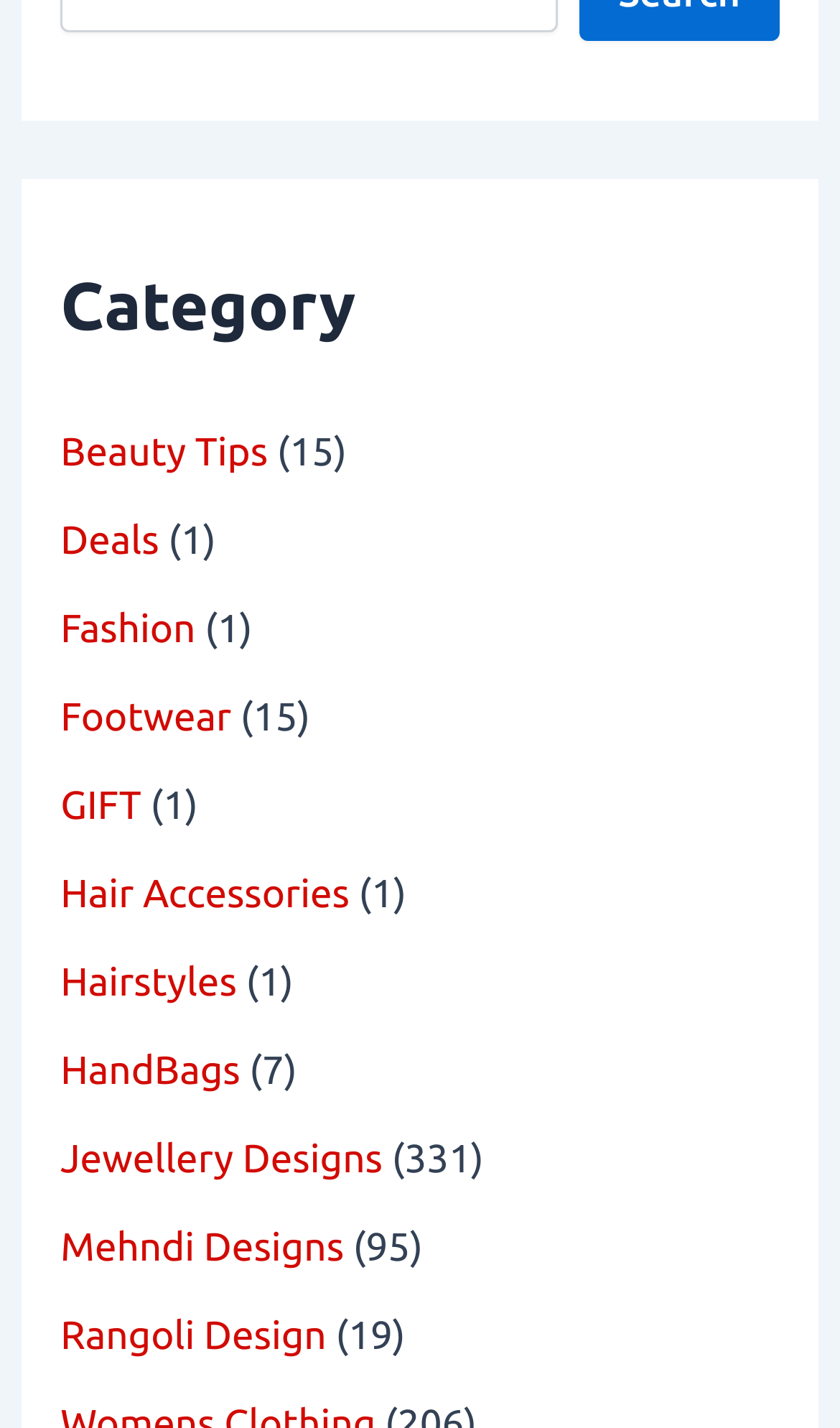Please find the bounding box coordinates of the element that must be clicked to perform the given instruction: "Browse Jewellery Designs". The coordinates should be four float numbers from 0 to 1, i.e., [left, top, right, bottom].

[0.072, 0.47, 0.456, 0.5]